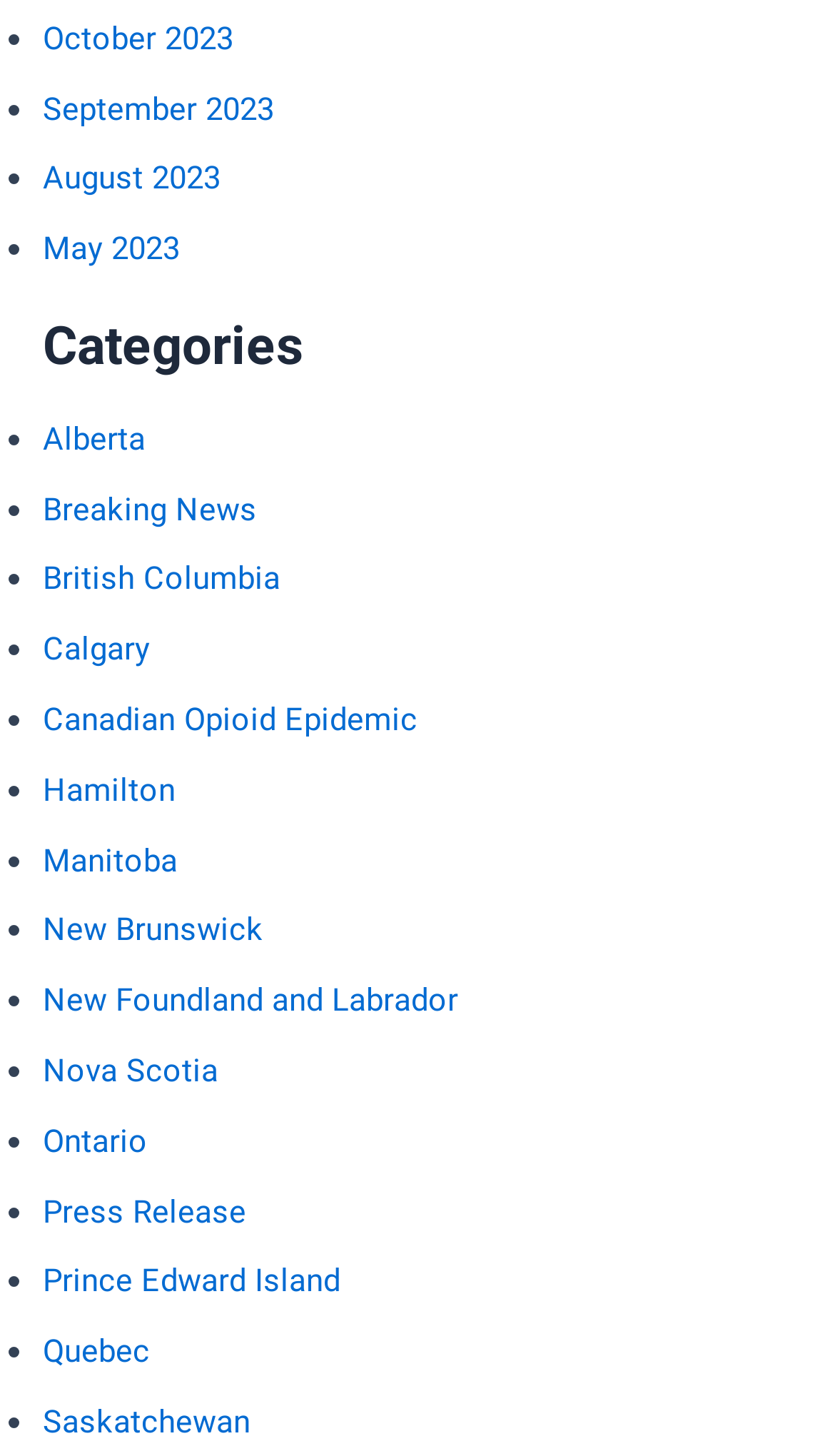Analyze the image and give a detailed response to the question:
What is the last category listed?

I looked at the list of categories and found that 'Saskatchewan' is the last link listed, indicating that it is the last category.